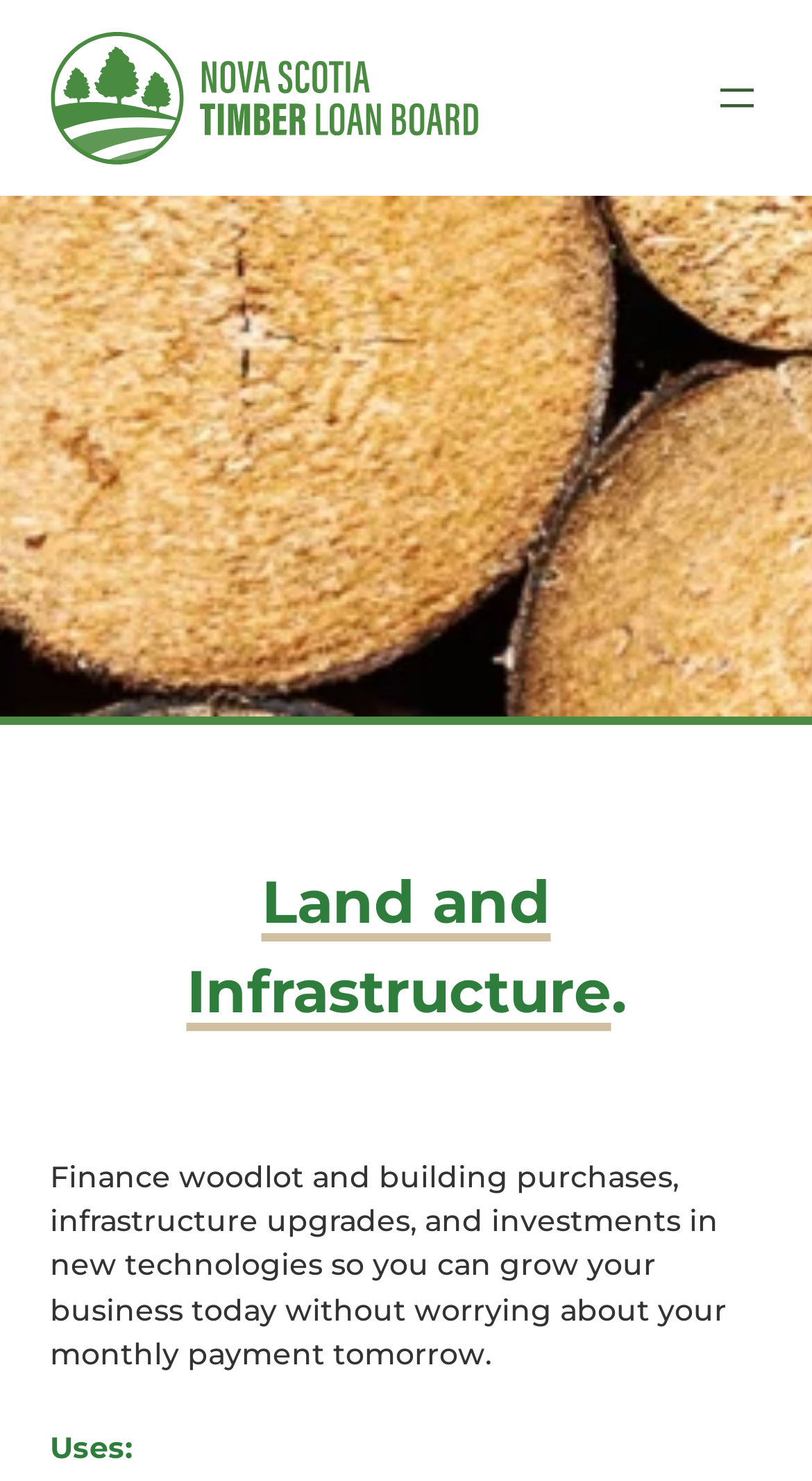Please analyze the image and provide a thorough answer to the question:
How many sections are listed under 'Uses'?

The webpage has a heading 'Uses:' but it does not specify the number of sections listed under it. Further investigation is needed to determine the number of sections.